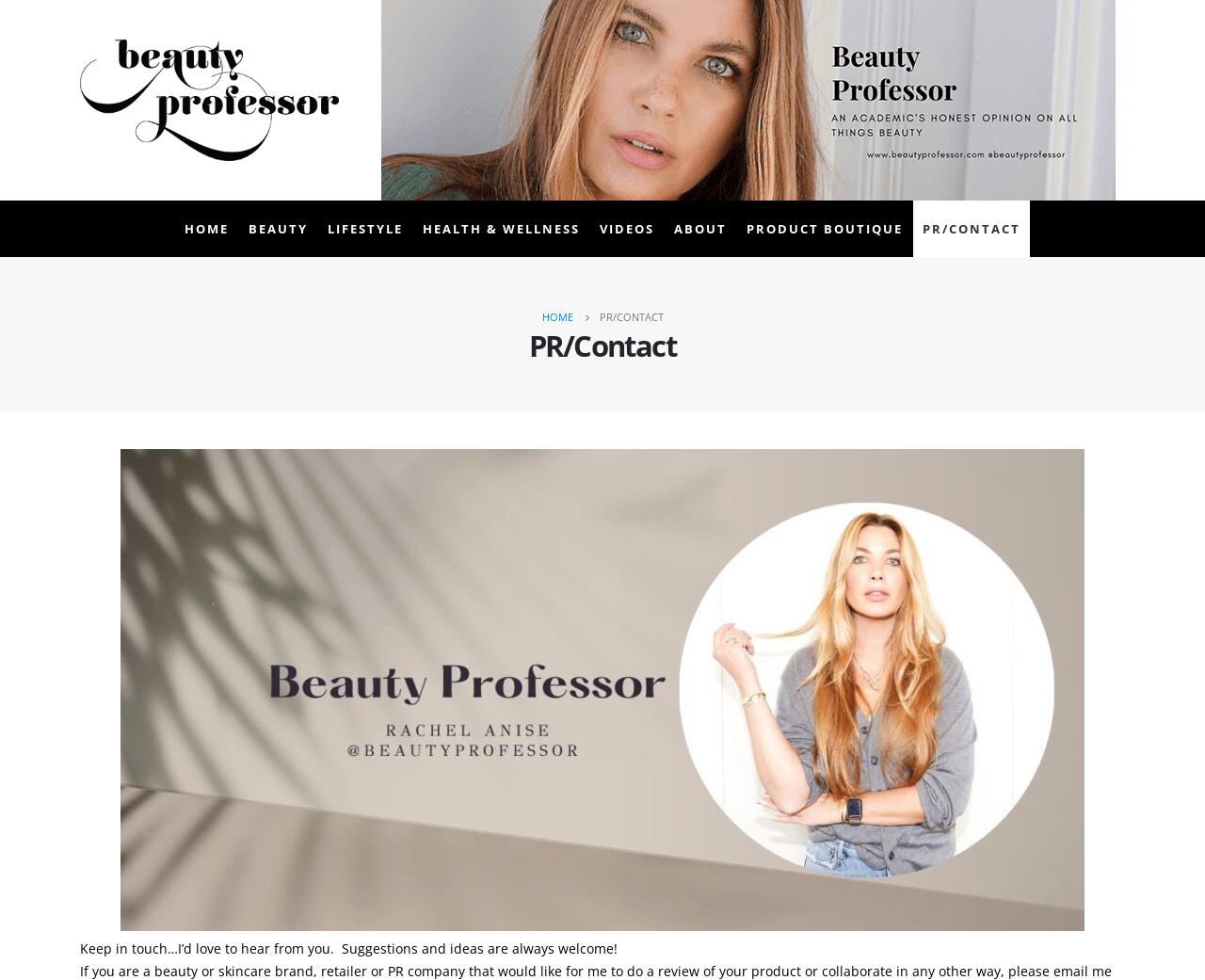Please find the bounding box coordinates of the section that needs to be clicked to achieve this instruction: "go to the ABOUT page".

[0.552, 0.205, 0.611, 0.262]